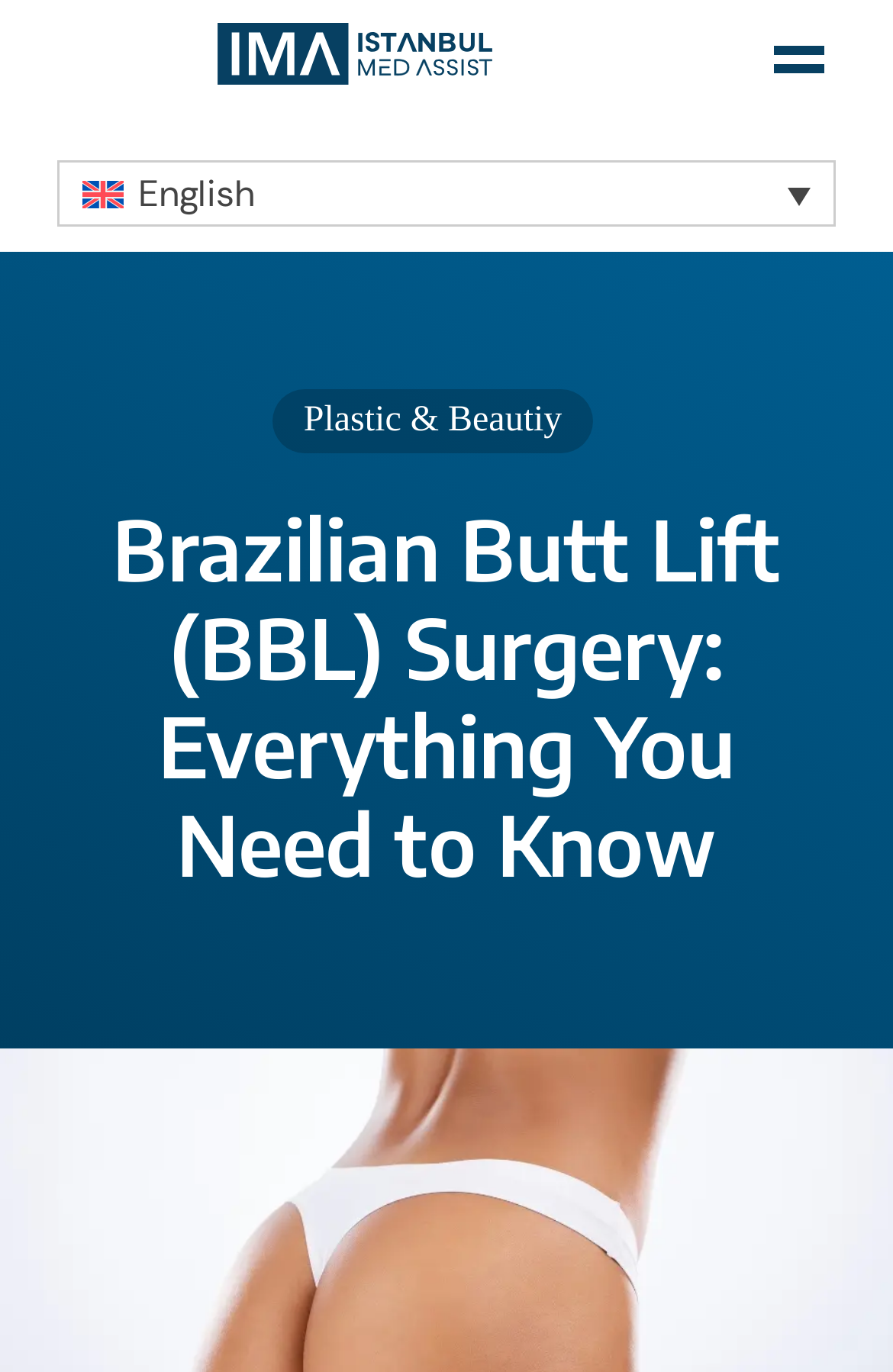What is the purpose of the button at the top right corner?
Based on the image, answer the question with a single word or brief phrase.

Unknown